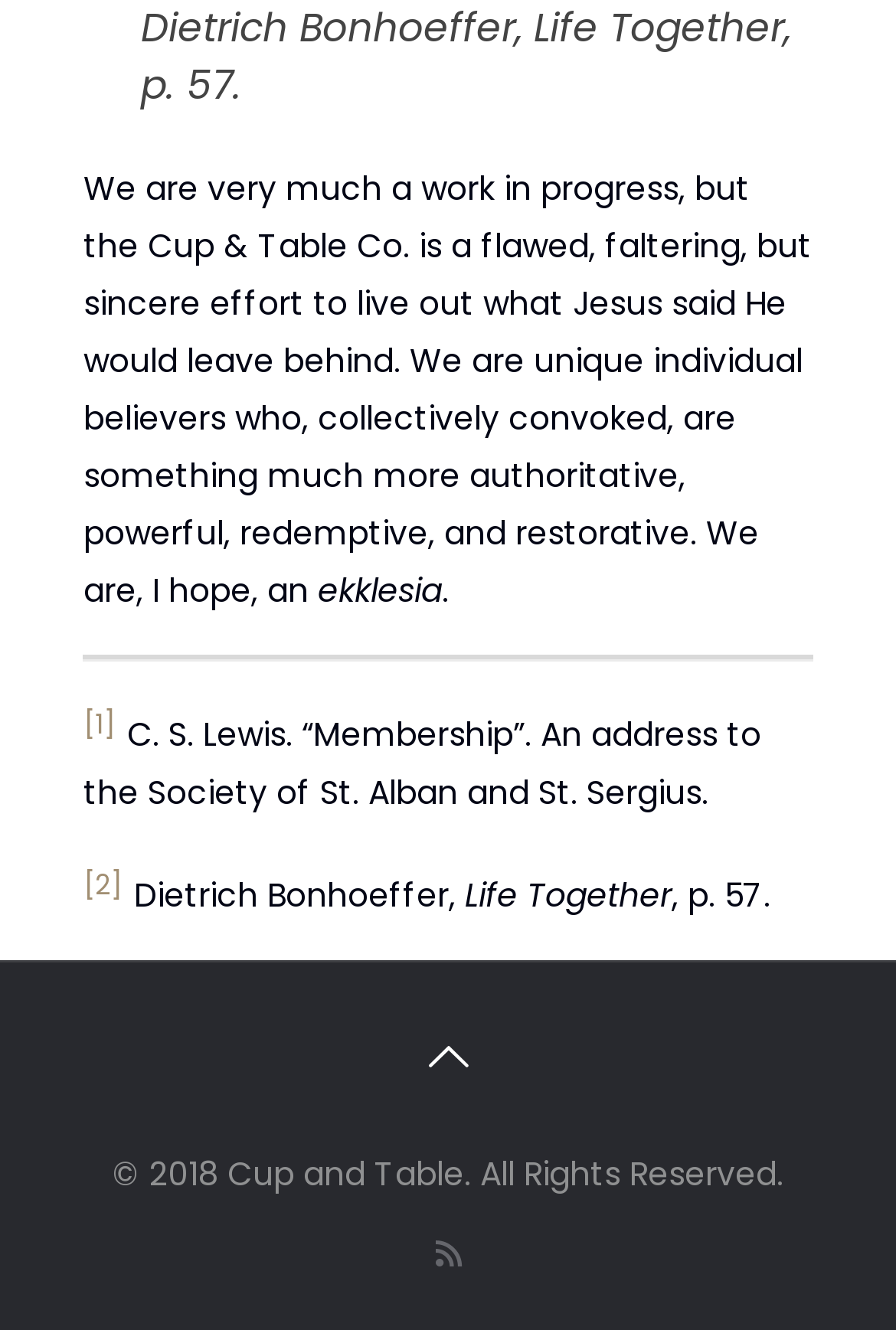Provide the bounding box coordinates, formatted as (top-left x, top-left y, bottom-right x, bottom-right y), with all values being floating point numbers between 0 and 1. Identify the bounding box of the UI element that matches the description: title="RSS"

[0.473, 0.923, 0.527, 0.96]